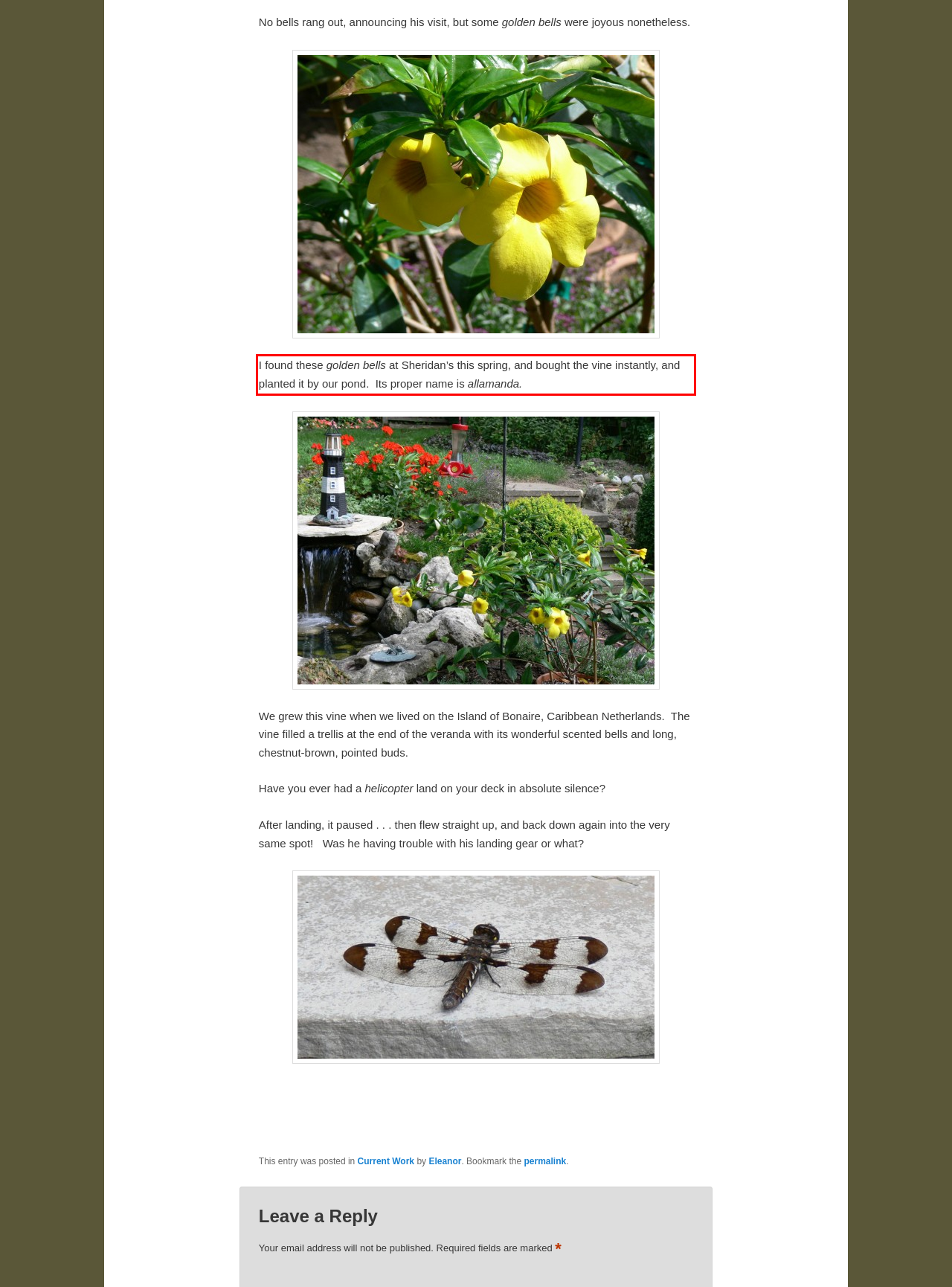Please examine the webpage screenshot and extract the text within the red bounding box using OCR.

I found these golden bells at Sheridan’s this spring, and bought the vine instantly, and planted it by our pond. Its proper name is allamanda.